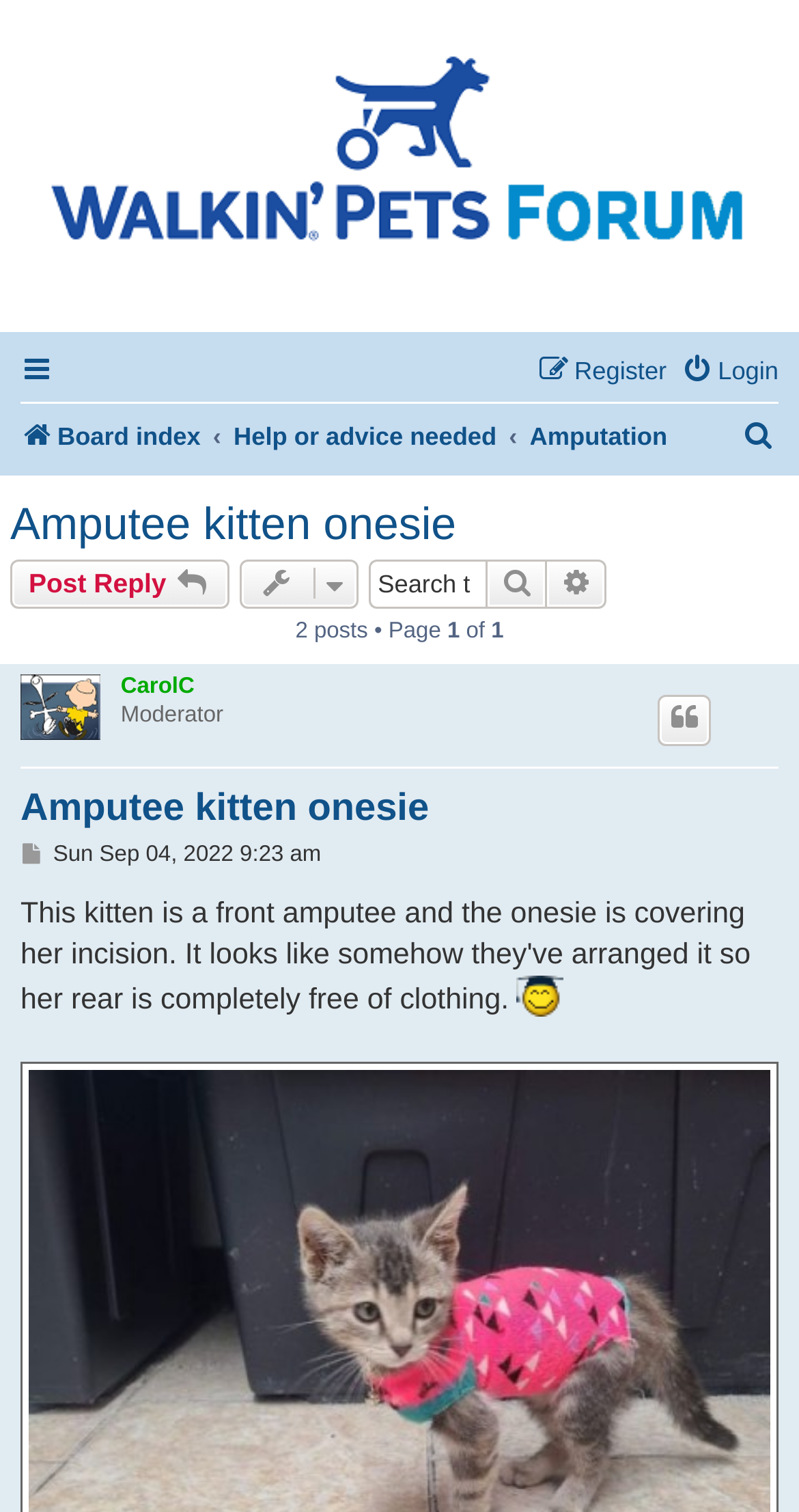What is the date of the latest post?
Respond to the question with a well-detailed and thorough answer.

I found the answer by looking at the time element which contains the date and time of the latest post.